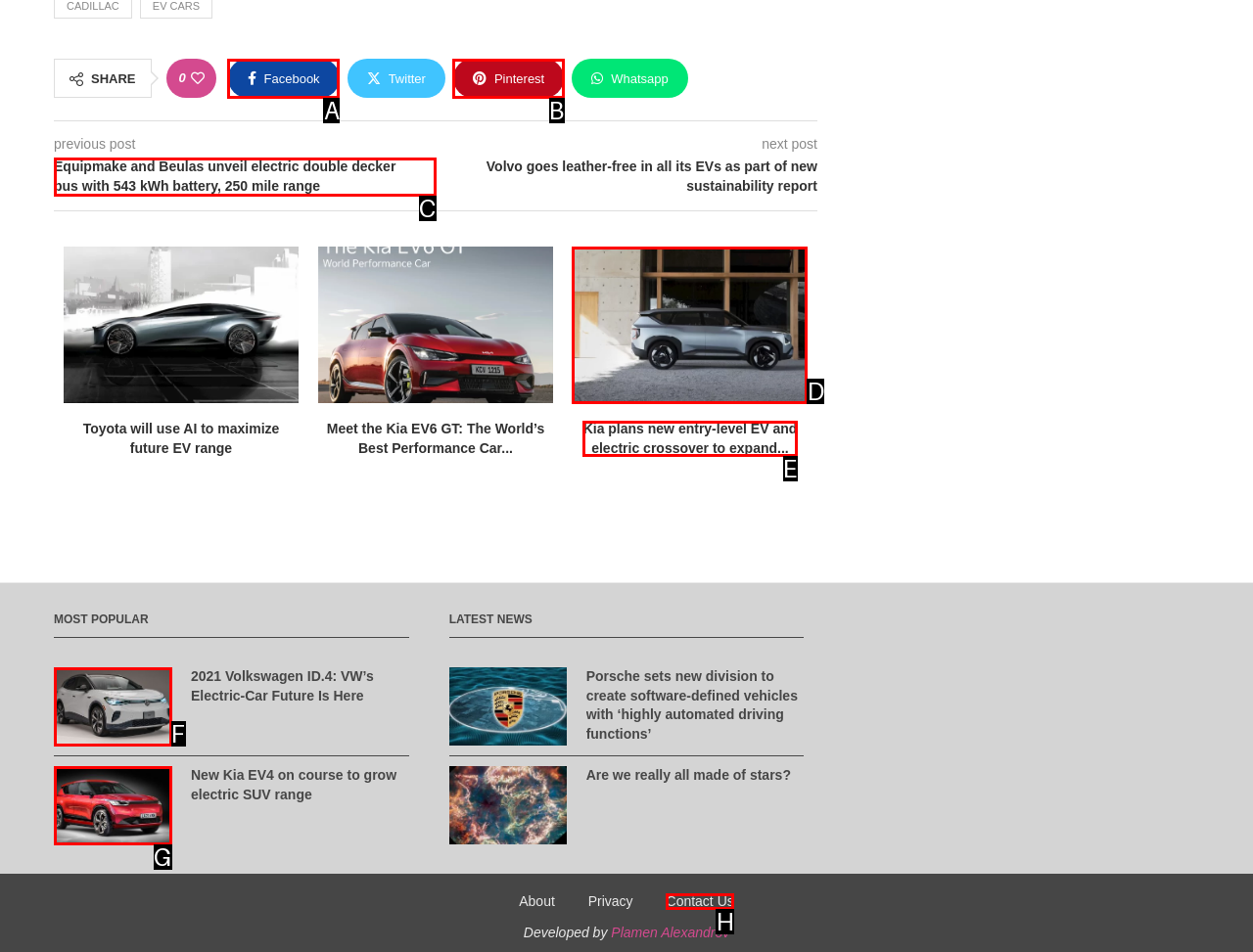Tell me the letter of the correct UI element to click for this instruction: Read the article about Equipmake and Beulas unveiling electric double decker bus. Answer with the letter only.

C